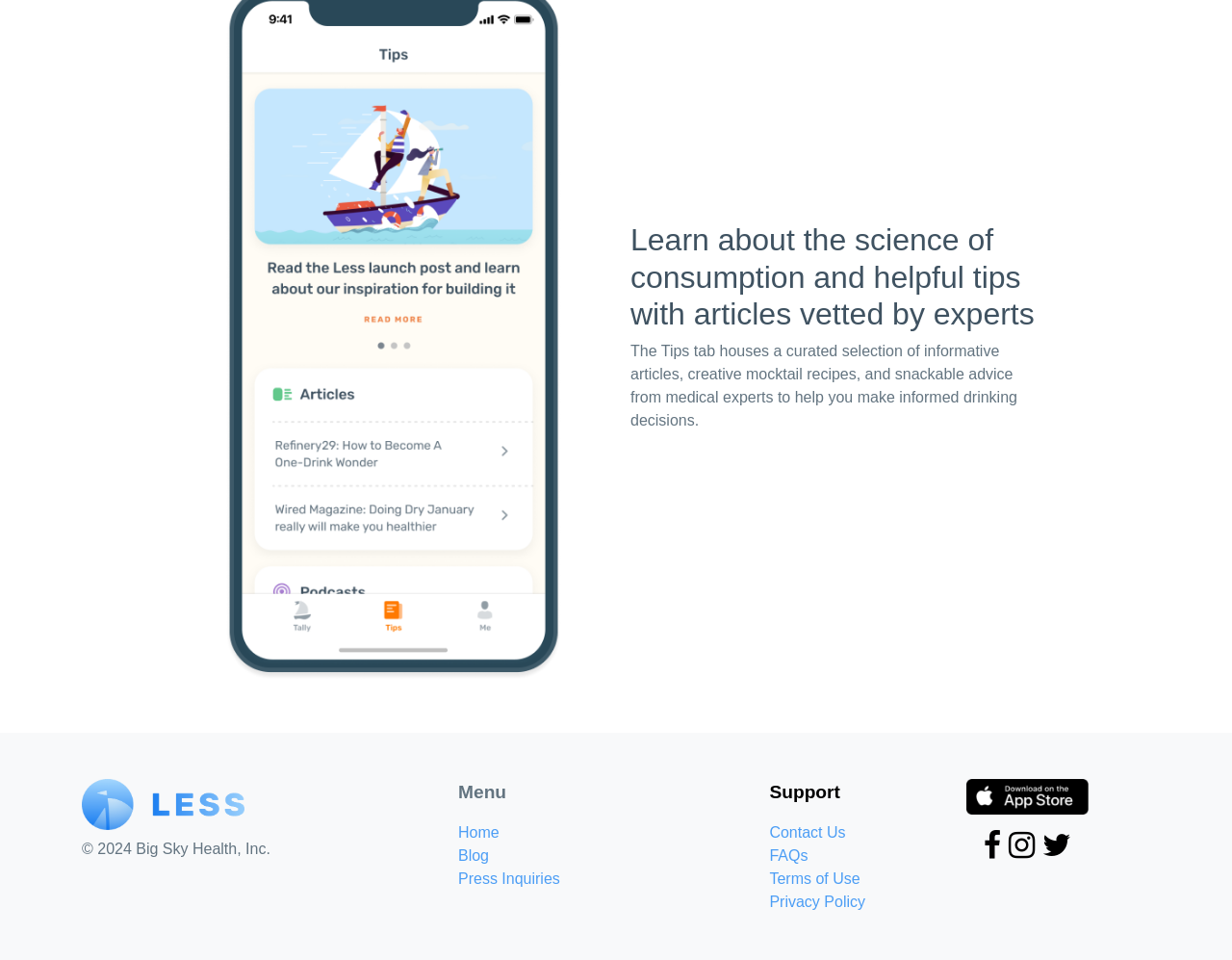Locate the UI element described as follows: "Terms of Use". Return the bounding box coordinates as four float numbers between 0 and 1 in the order [left, top, right, bottom].

[0.625, 0.907, 0.698, 0.924]